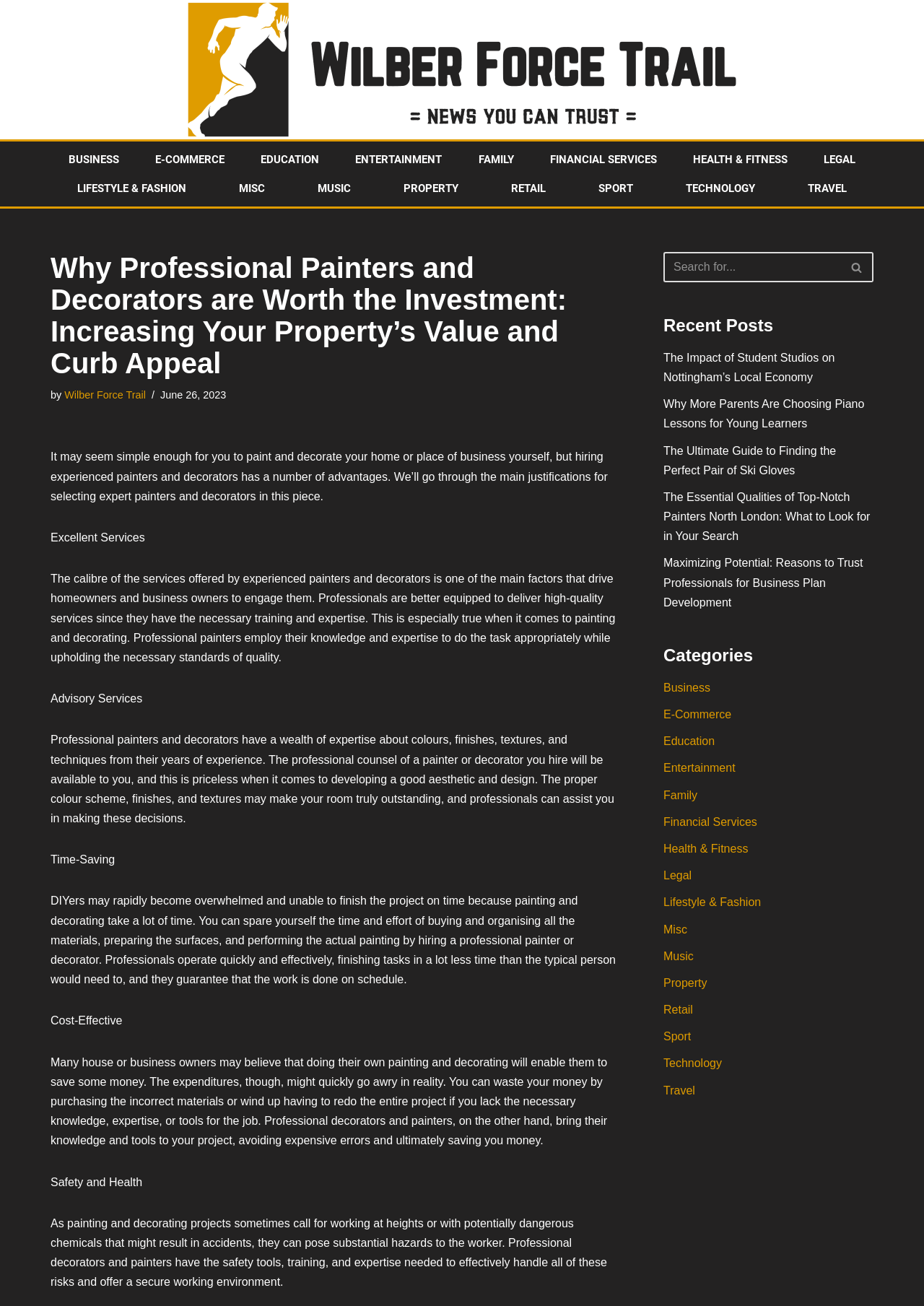Pinpoint the bounding box coordinates of the element you need to click to execute the following instruction: "View recent post about Pest Control Innovations for Rat Eradication". The bounding box should be represented by four float numbers between 0 and 1, in the format [left, top, right, bottom].

None